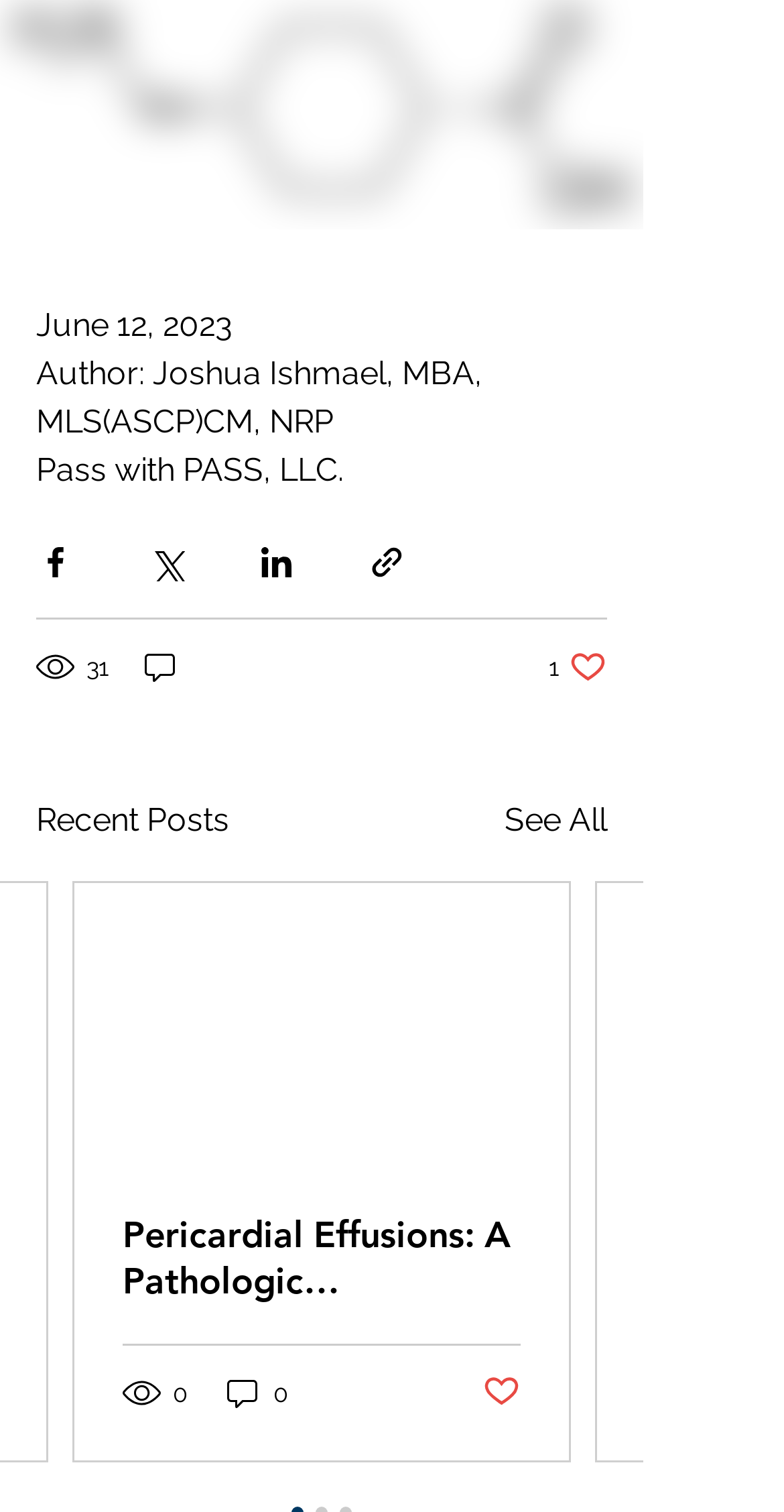Locate the bounding box coordinates of the area that needs to be clicked to fulfill the following instruction: "Share via Facebook". The coordinates should be in the format of four float numbers between 0 and 1, namely [left, top, right, bottom].

[0.046, 0.36, 0.095, 0.385]